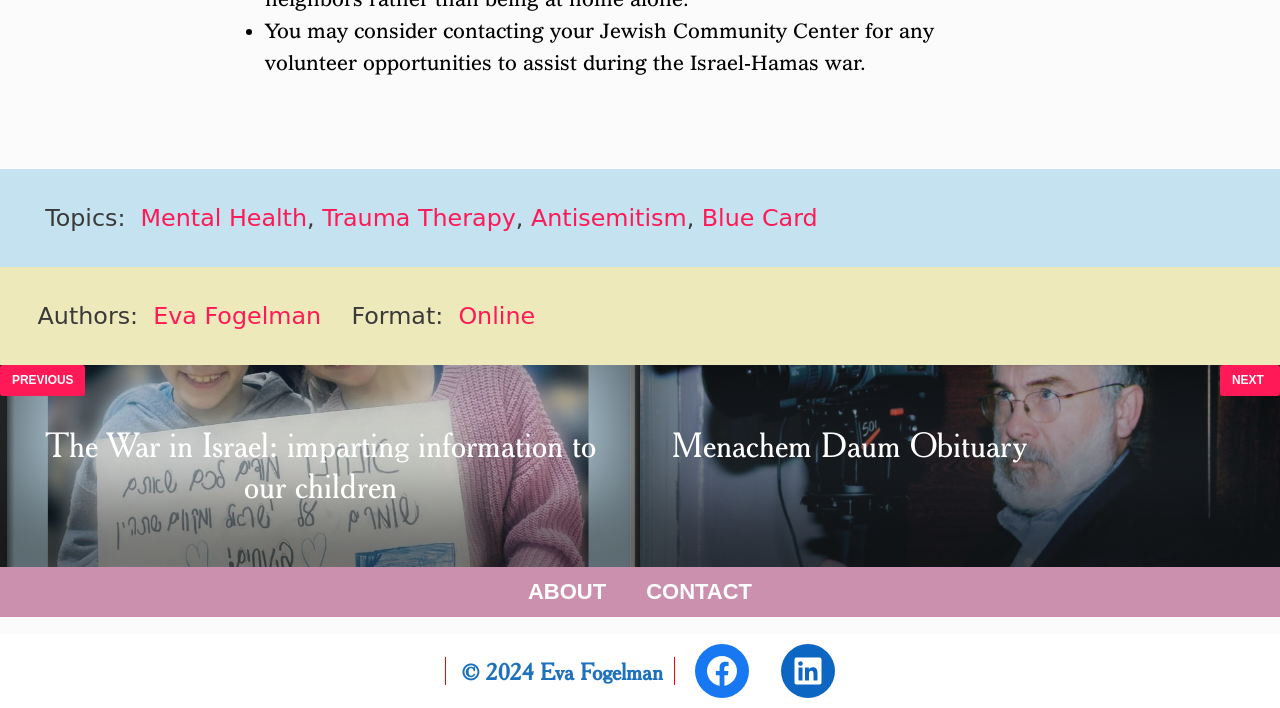Determine the bounding box coordinates for the area that should be clicked to carry out the following instruction: "Follow the author on Facebook".

[0.543, 0.91, 0.585, 0.986]